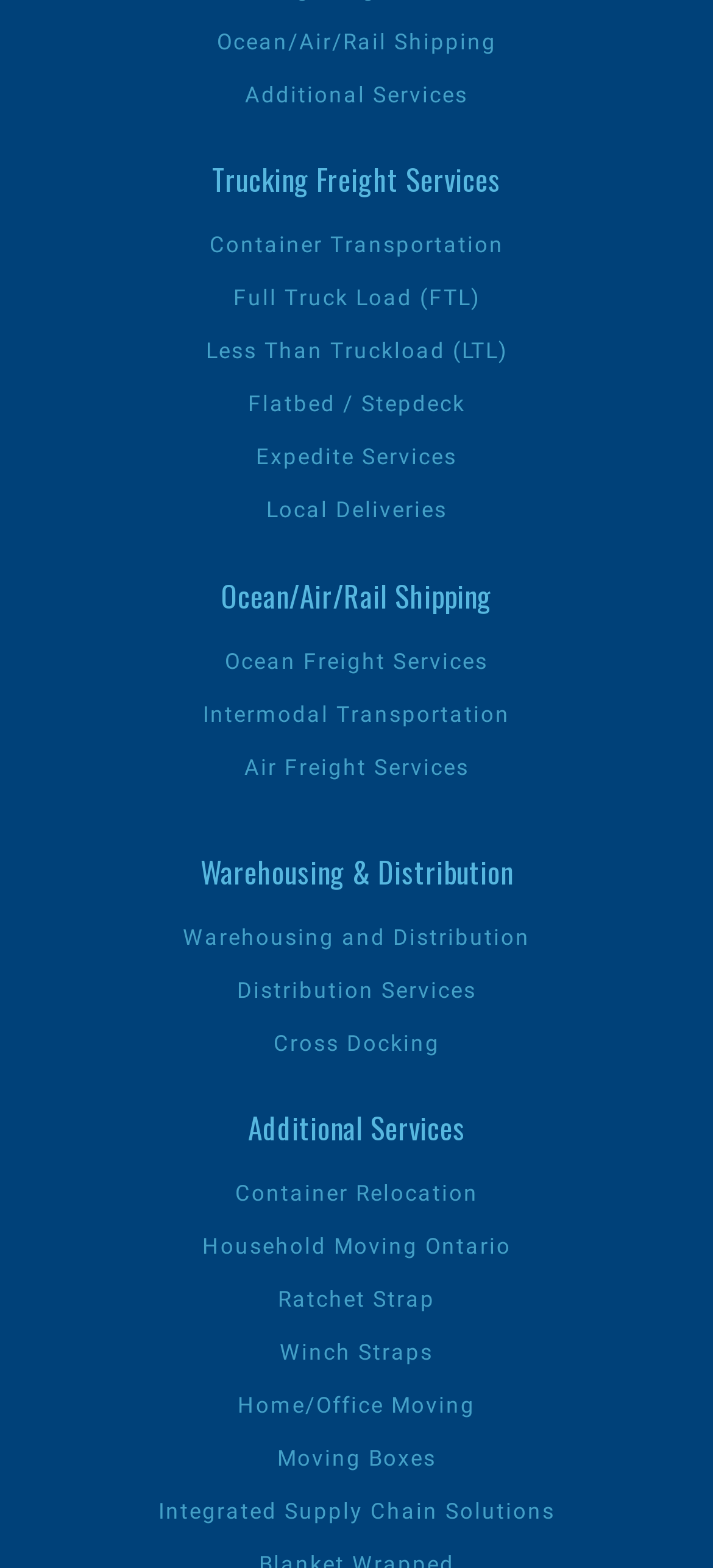Please examine the image and answer the question with a detailed explanation:
What is the first warehousing service offered?

Under the 'Warehousing & Distribution' heading, the first link is 'Warehousing and Distribution', which suggests that this is the first warehousing service offered by the company.